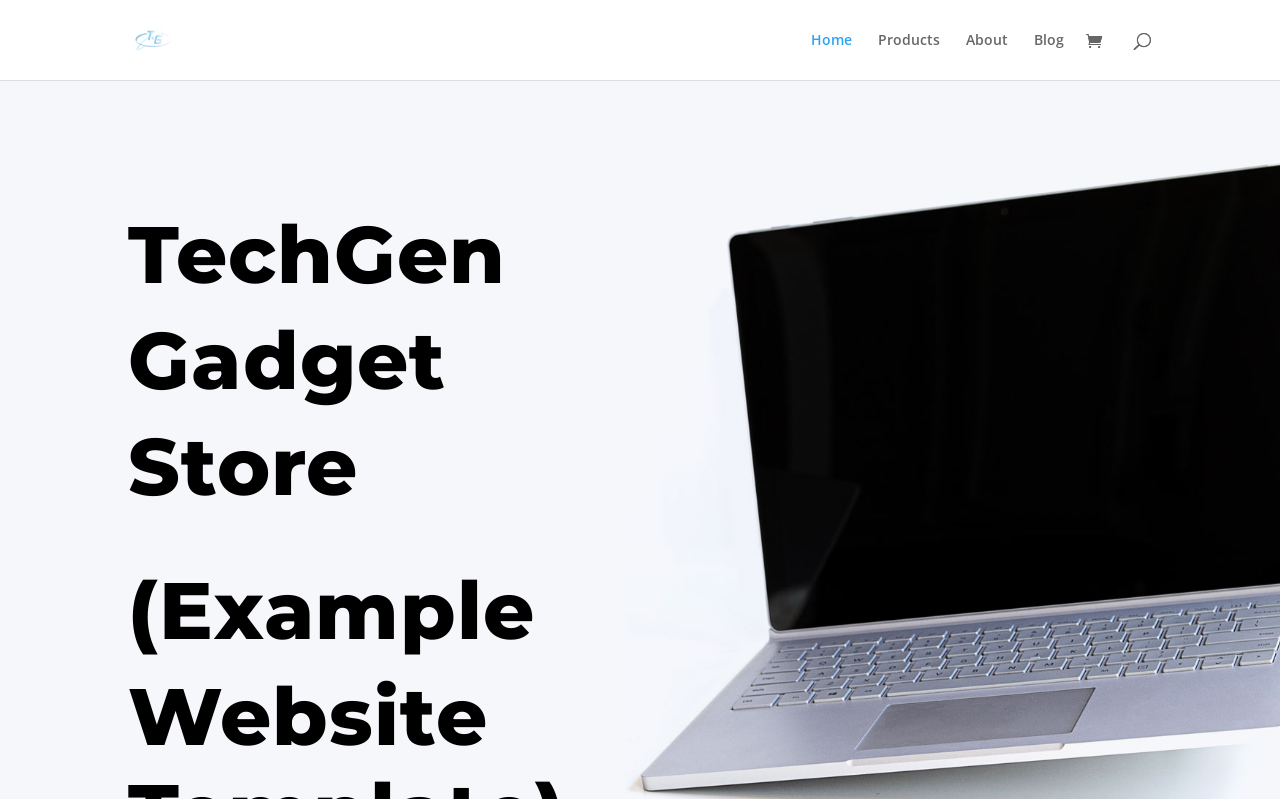Please provide a one-word or phrase answer to the question: 
What is the name of the store?

TechGen Store